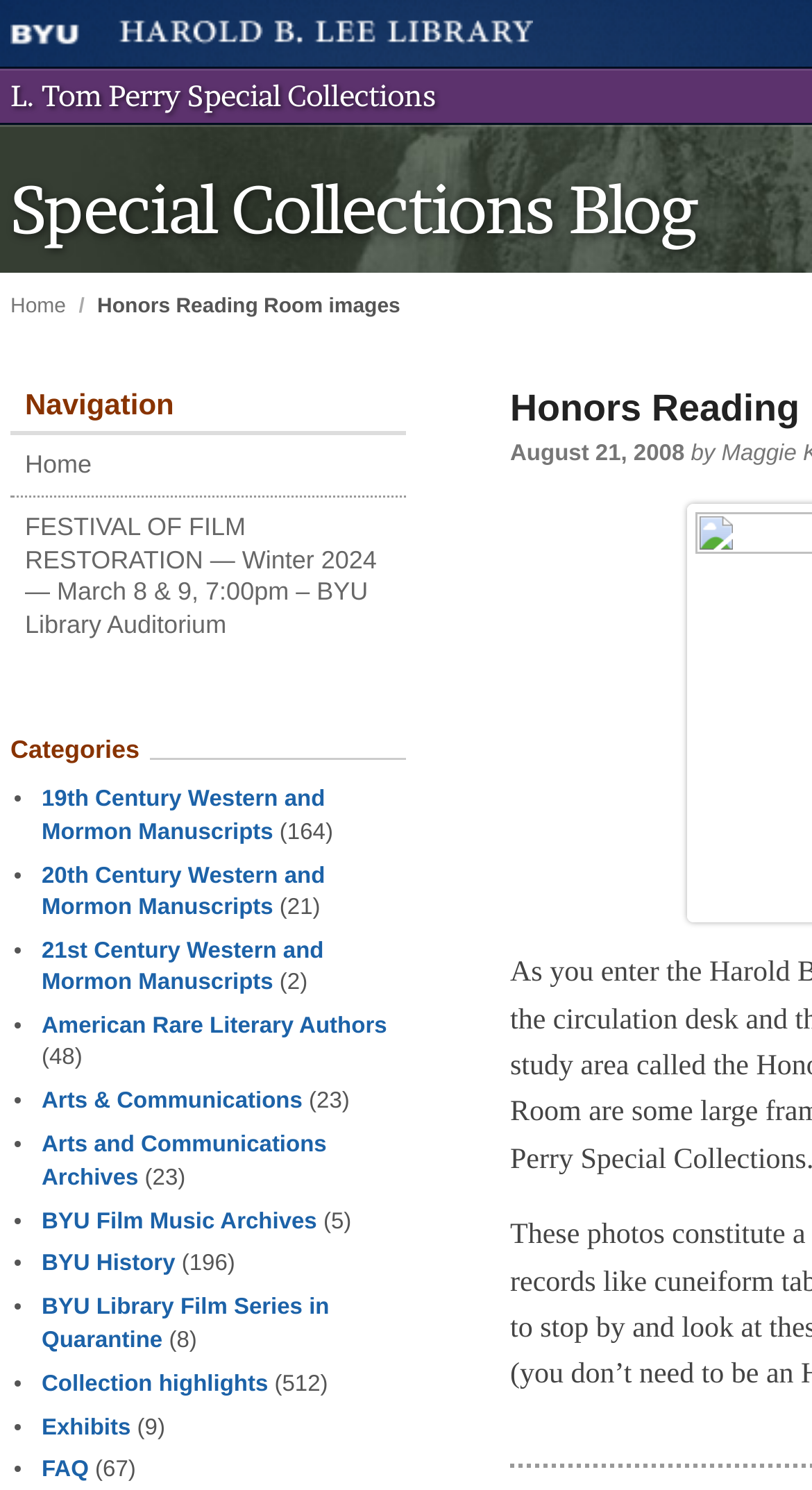Given the element description "BYU" in the screenshot, predict the bounding box coordinates of that UI element.

[0.013, 0.015, 0.097, 0.032]